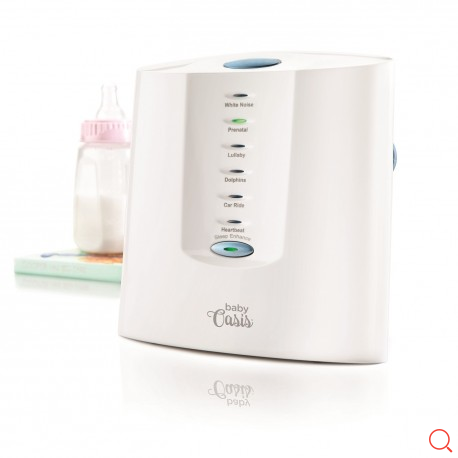What objects are placed next to the SOUND OASIS S-580?
Based on the image, provide your answer in one word or phrase.

Baby bottle and a book